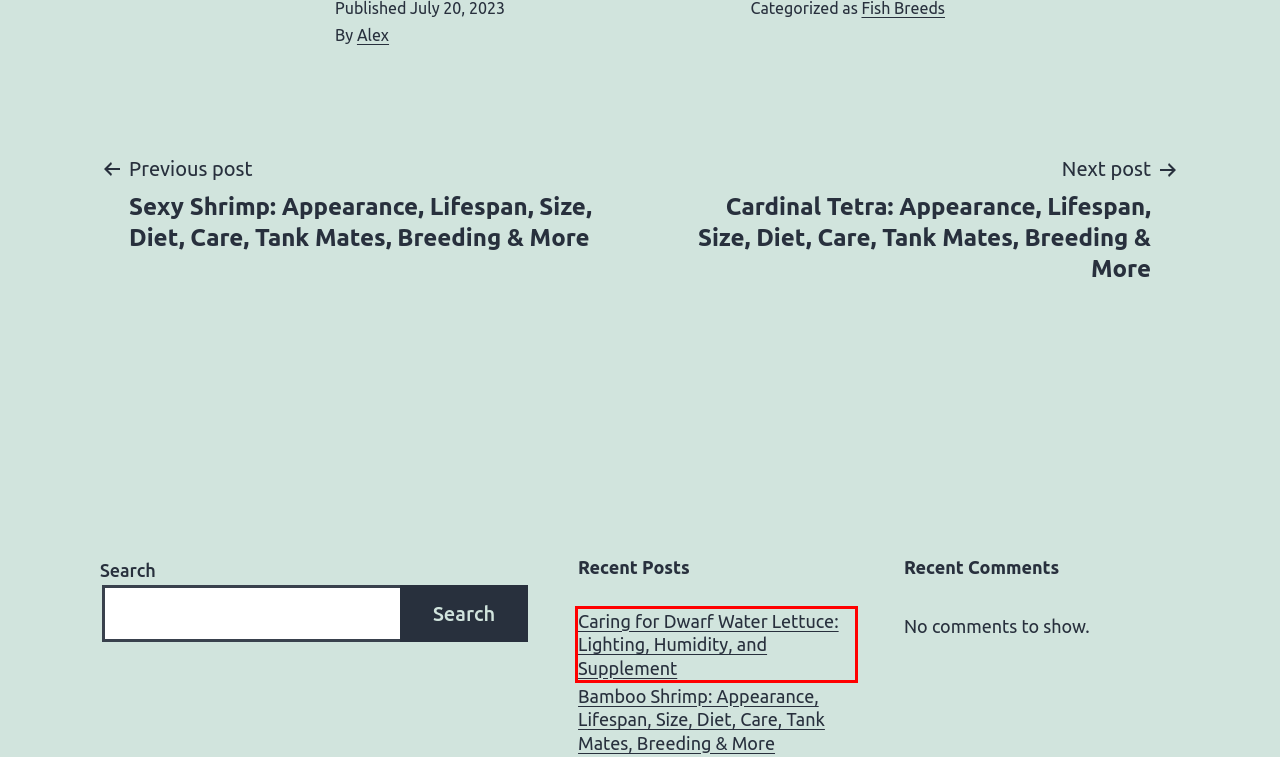Examine the webpage screenshot and identify the UI element enclosed in the red bounding box. Pick the webpage description that most accurately matches the new webpage after clicking the selected element. Here are the candidates:
A. Bamboo Shrimp: Appearance, Lifespan, Size, Diet, Care, Tank Mates, Breeding & More - Aquariumlord
B. Sexy Shrimp: Appearance, Lifespan, Size, Diet, Care, Tank Mates, Breeding & More - Aquariumlord
C. All You Need to Know About Caring for Black Skirt Tetra - Aquariumlord
D. Fish Breeds - Aquariumlord
E. Cardinal Tetra: Appearance, Lifespan, Size, Diet, Care, Tank Mates, Breeding & More - Aquariumlord
F. Alex - Aquariumlord
G. Aquariumlord - We help you build thriving aquatic ecosystems
H. Caring for Dwarf Water Lettuce: Lighting, Humidity, and Supplement - Aquariumlord

H